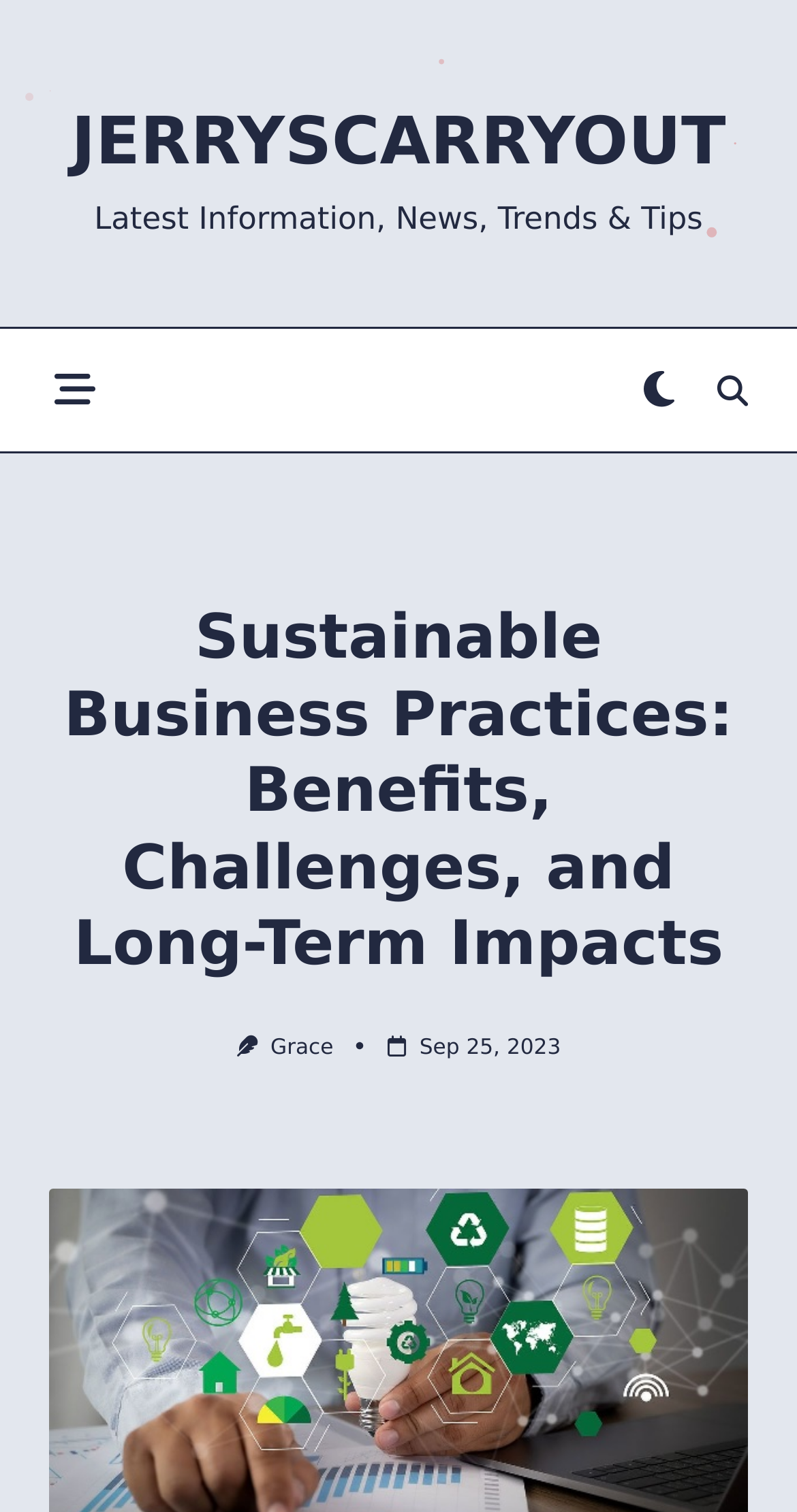Identify and provide the bounding box coordinates of the UI element described: "Sep 25, 2023Nov 10, 2023". The coordinates should be formatted as [left, top, right, bottom], with each number being a float between 0 and 1.

[0.526, 0.685, 0.704, 0.701]